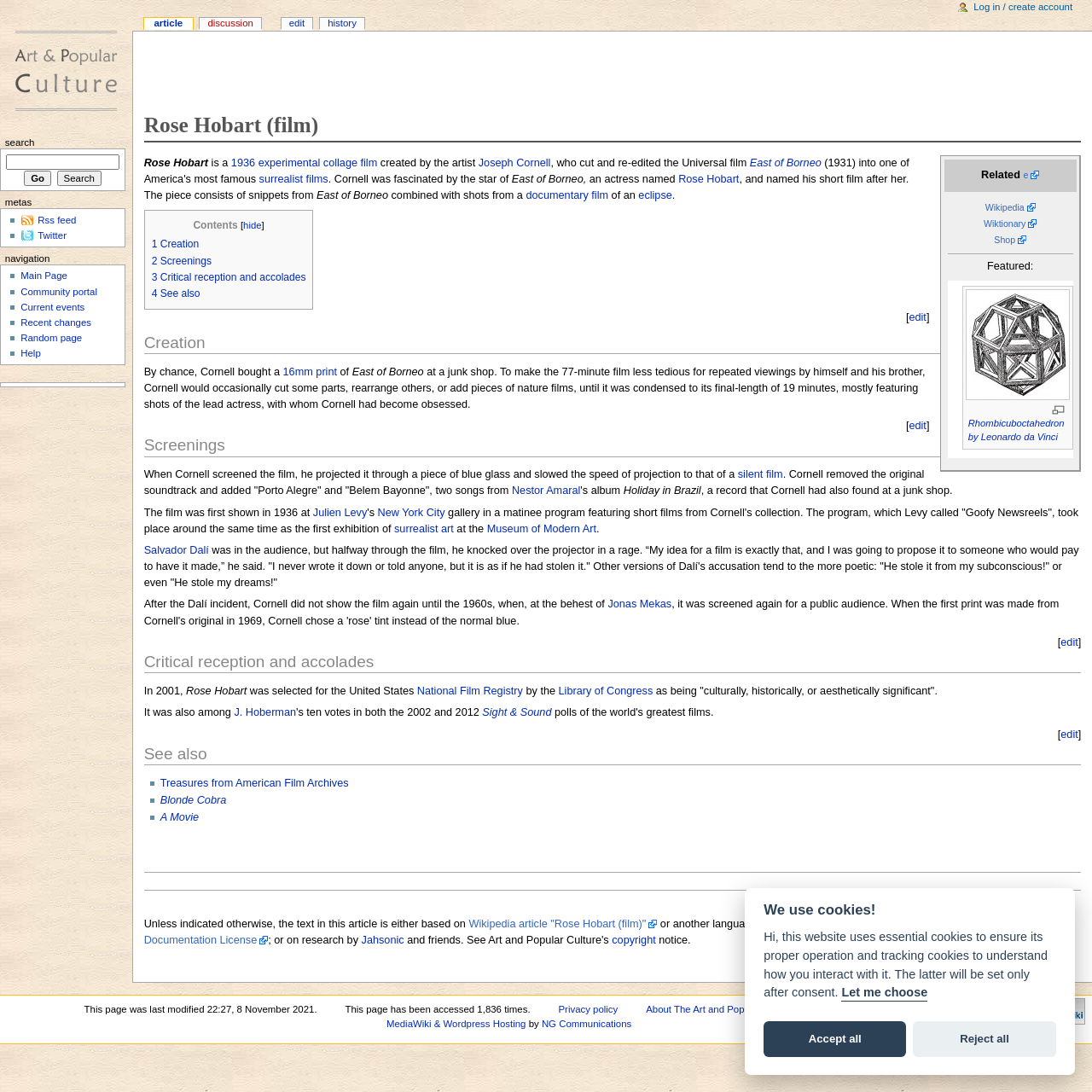Find the bounding box coordinates of the area to click in order to follow the instruction: "Go to the Screenings section".

[0.132, 0.393, 0.99, 0.419]